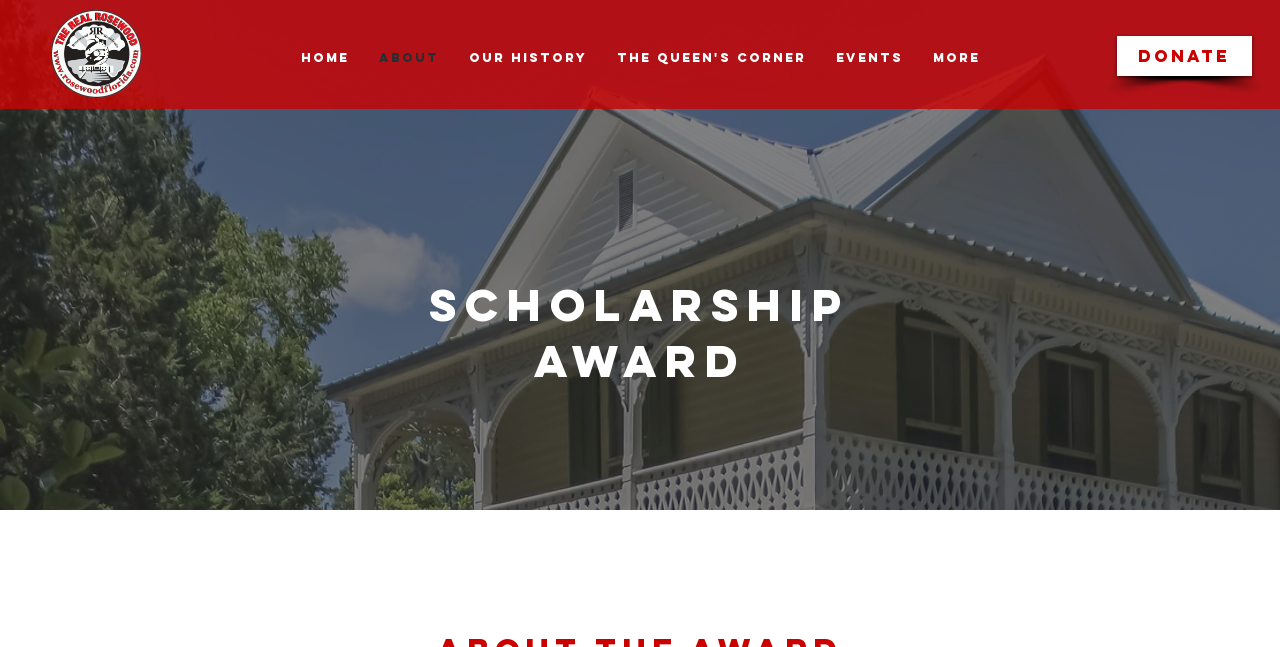Locate the UI element described as follows: "Our History". Return the bounding box coordinates as four float numbers between 0 and 1 in the order [left, top, right, bottom].

[0.354, 0.022, 0.47, 0.156]